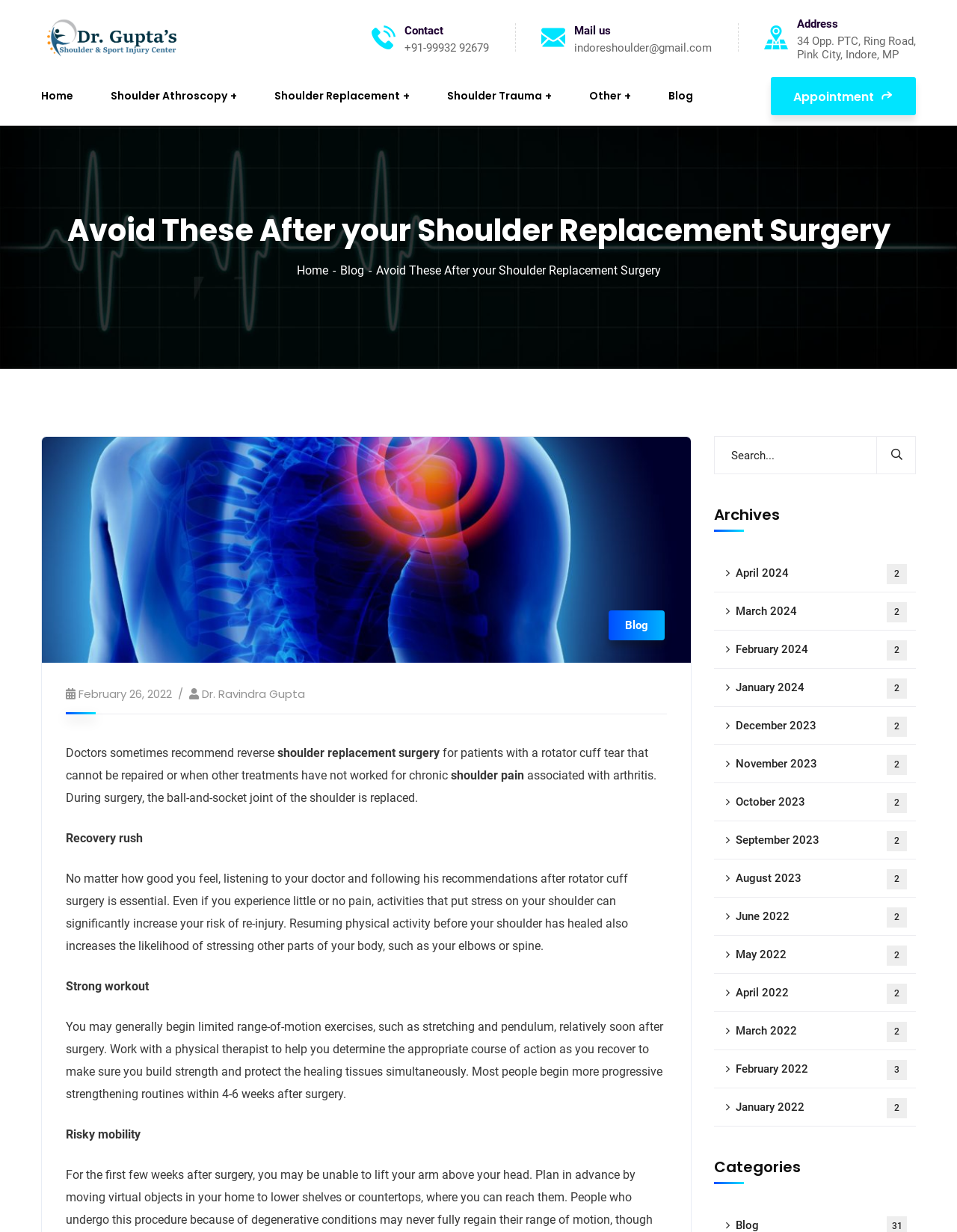What is the doctor's name?
Based on the image, provide a one-word or brief-phrase response.

Dr. Ravindra Gupta